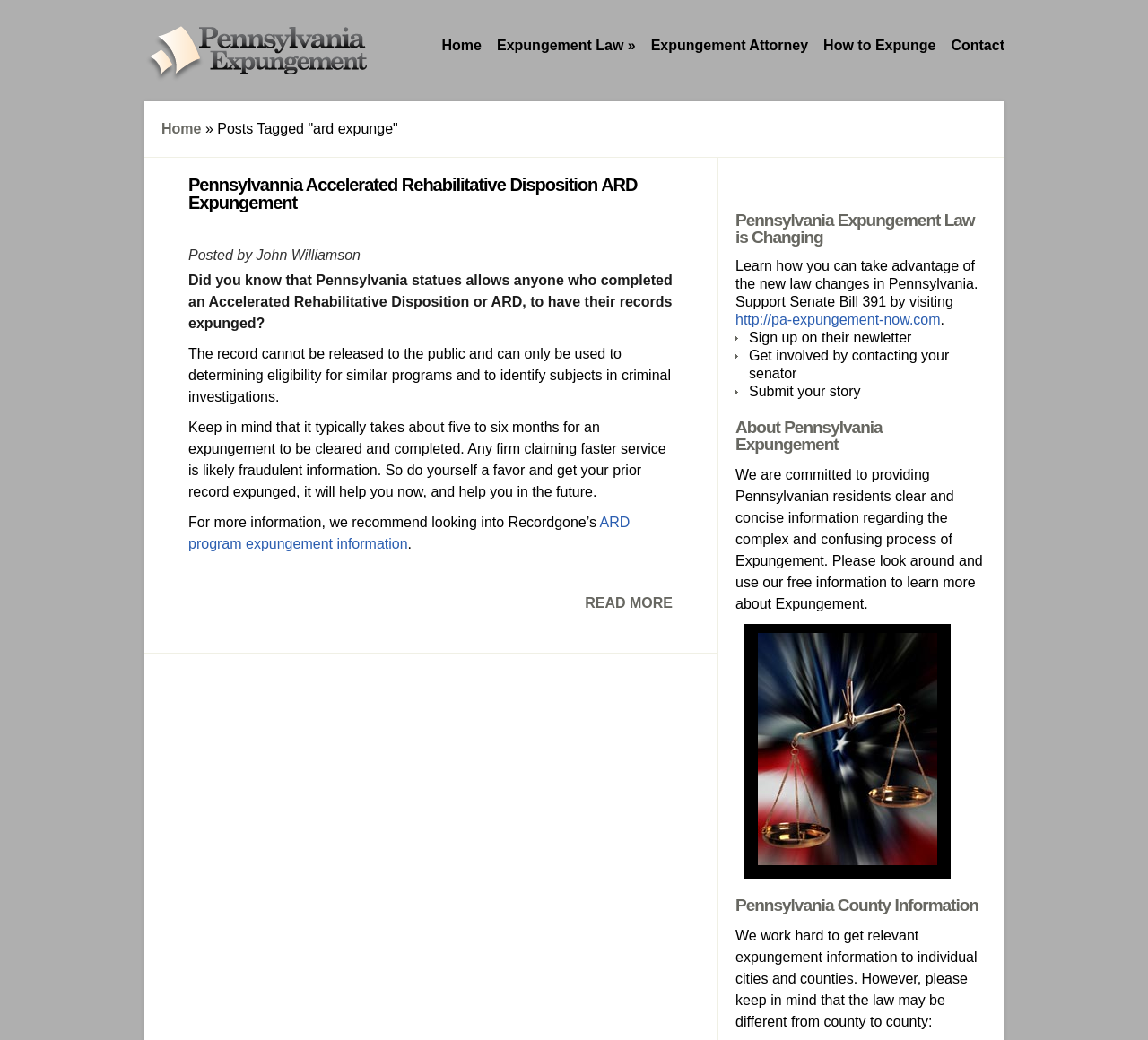Please locate the bounding box coordinates of the element that should be clicked to complete the given instruction: "Visit the website http://pa-expungement-now.com".

[0.641, 0.3, 0.819, 0.315]